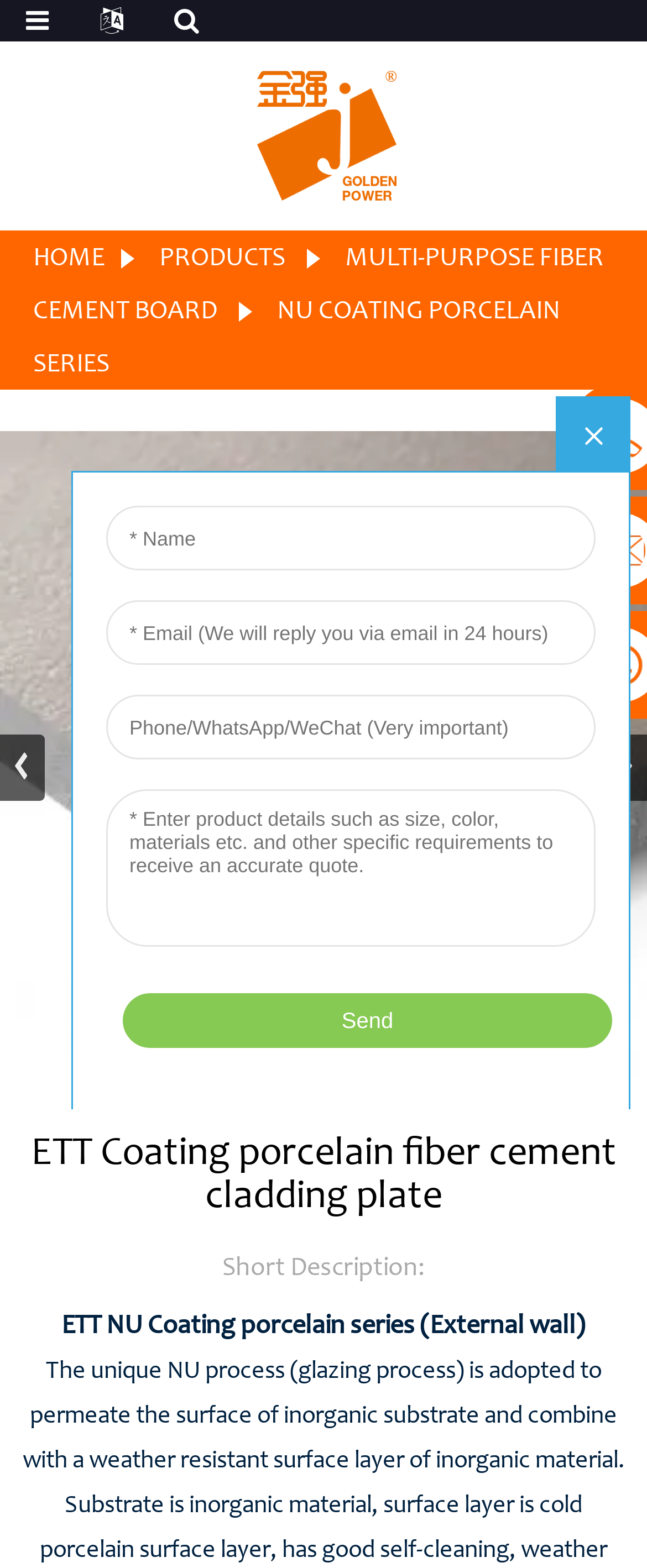What is the purpose of the buttons at the bottom? From the image, respond with a single word or brief phrase.

Navigate slides